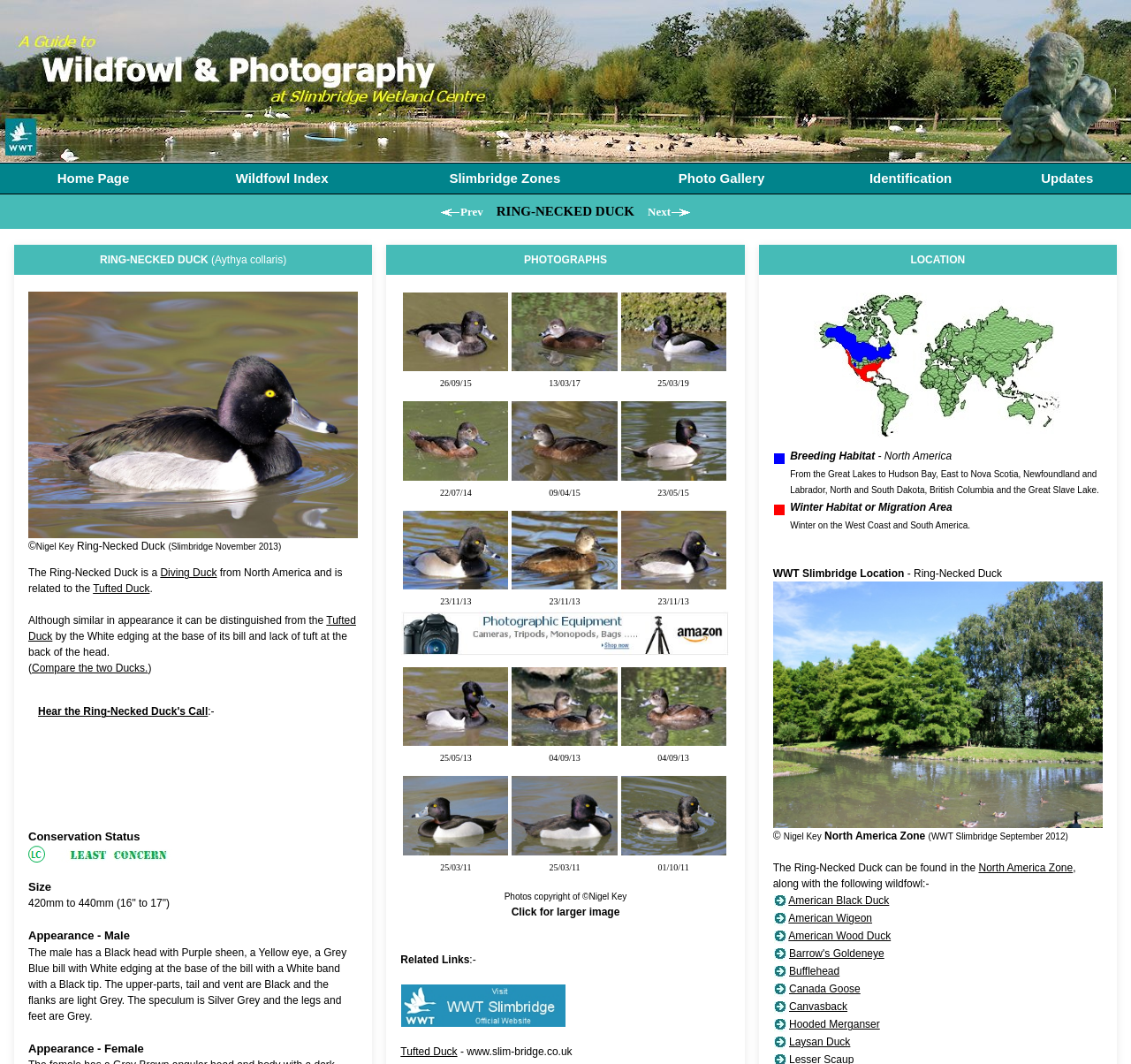Specify the bounding box coordinates (top-left x, top-left y, bottom-right x, bottom-right y) of the UI element in the screenshot that matches this description: Identification

[0.769, 0.16, 0.842, 0.174]